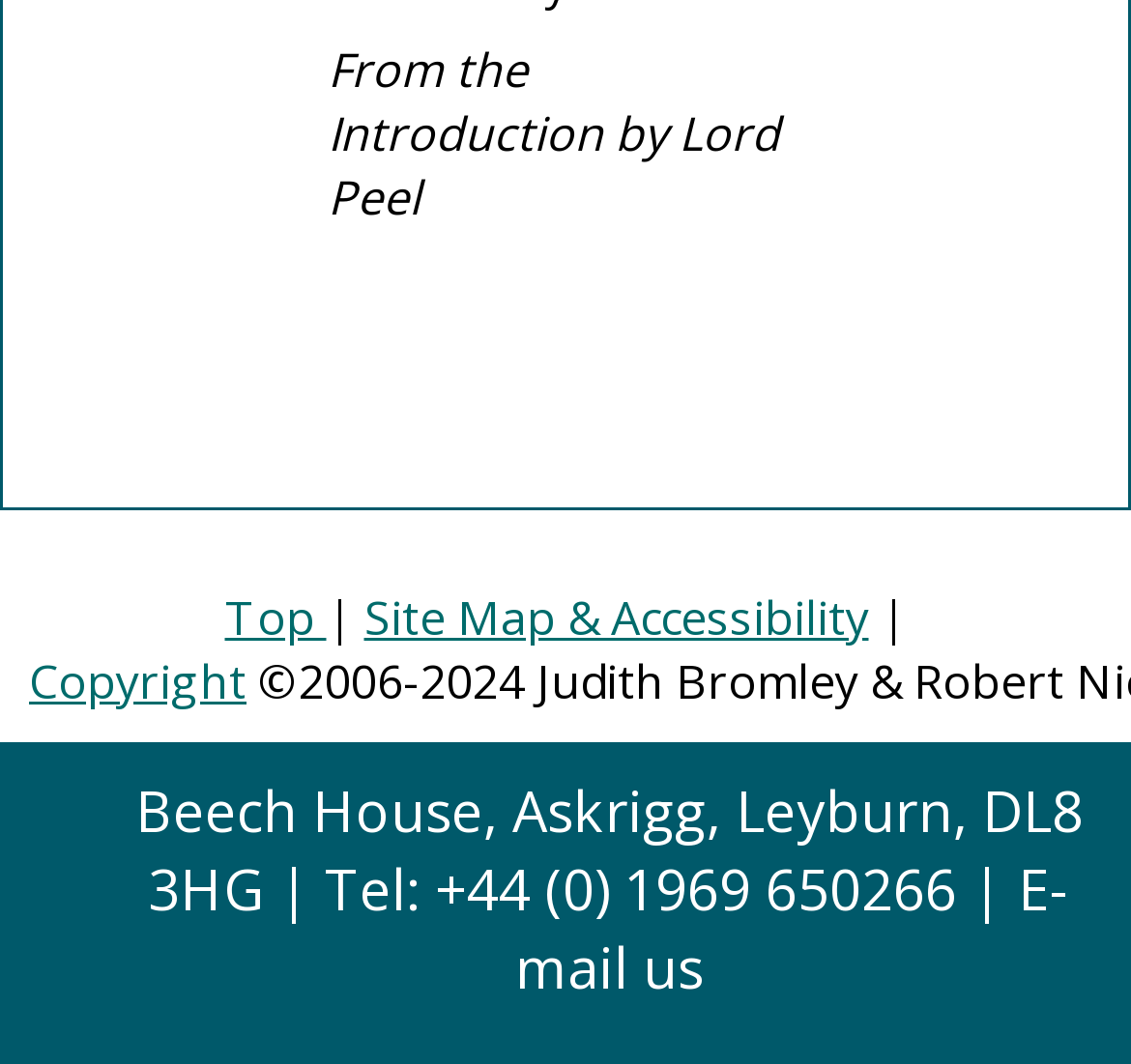Calculate the bounding box coordinates of the UI element given the description: "Site Map & Accessibility".

[0.322, 0.549, 0.768, 0.609]